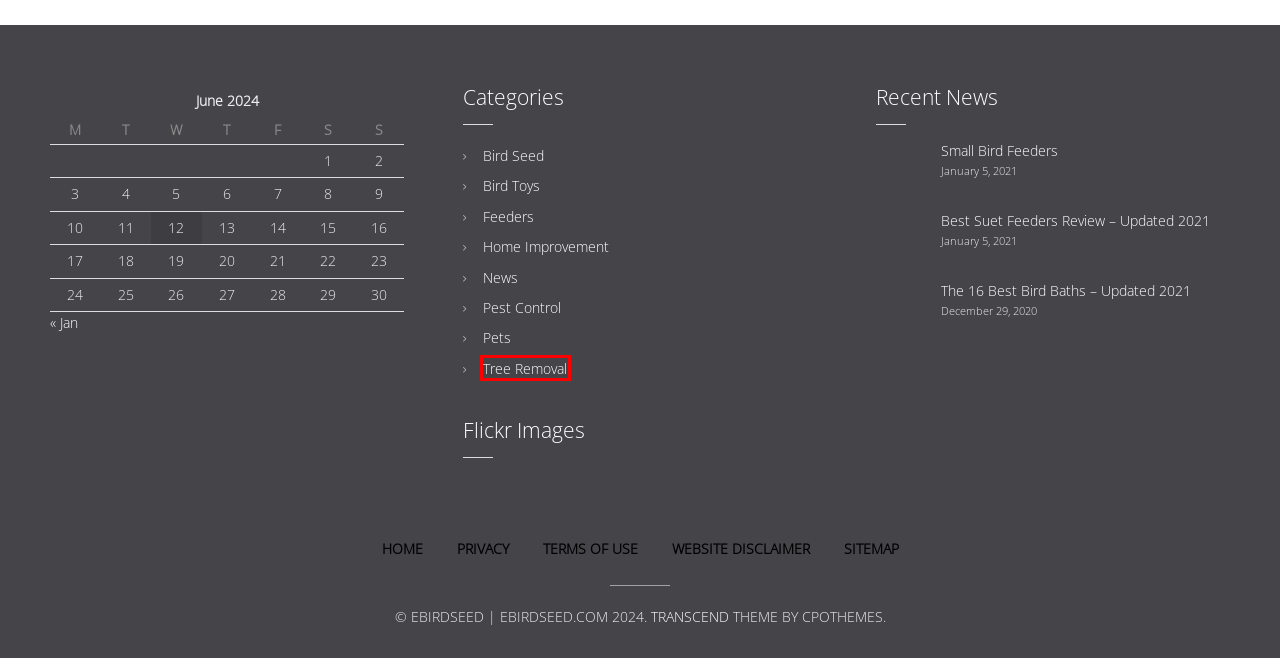You see a screenshot of a webpage with a red bounding box surrounding an element. Pick the webpage description that most accurately represents the new webpage after interacting with the element in the red bounding box. The options are:
A. News Archives - eBirdSeed | eBirdseed.com
B. Terms Of Use - eBirdSeed | eBirdseed.com
C. Feeders Archives - eBirdSeed | eBirdseed.com
D. Top 16 Best Bird Baths - Updated 2021
E. Bird Toys Archives - eBirdSeed | eBirdseed.com
F. Best Suet Feeders Review - Updated 2021 - eBirdSeed | eBirdseed.com
G. Privacy - eBirdSeed | eBirdseed.com
H. Tree Removal Archives - eBirdSeed | eBirdseed.com

H